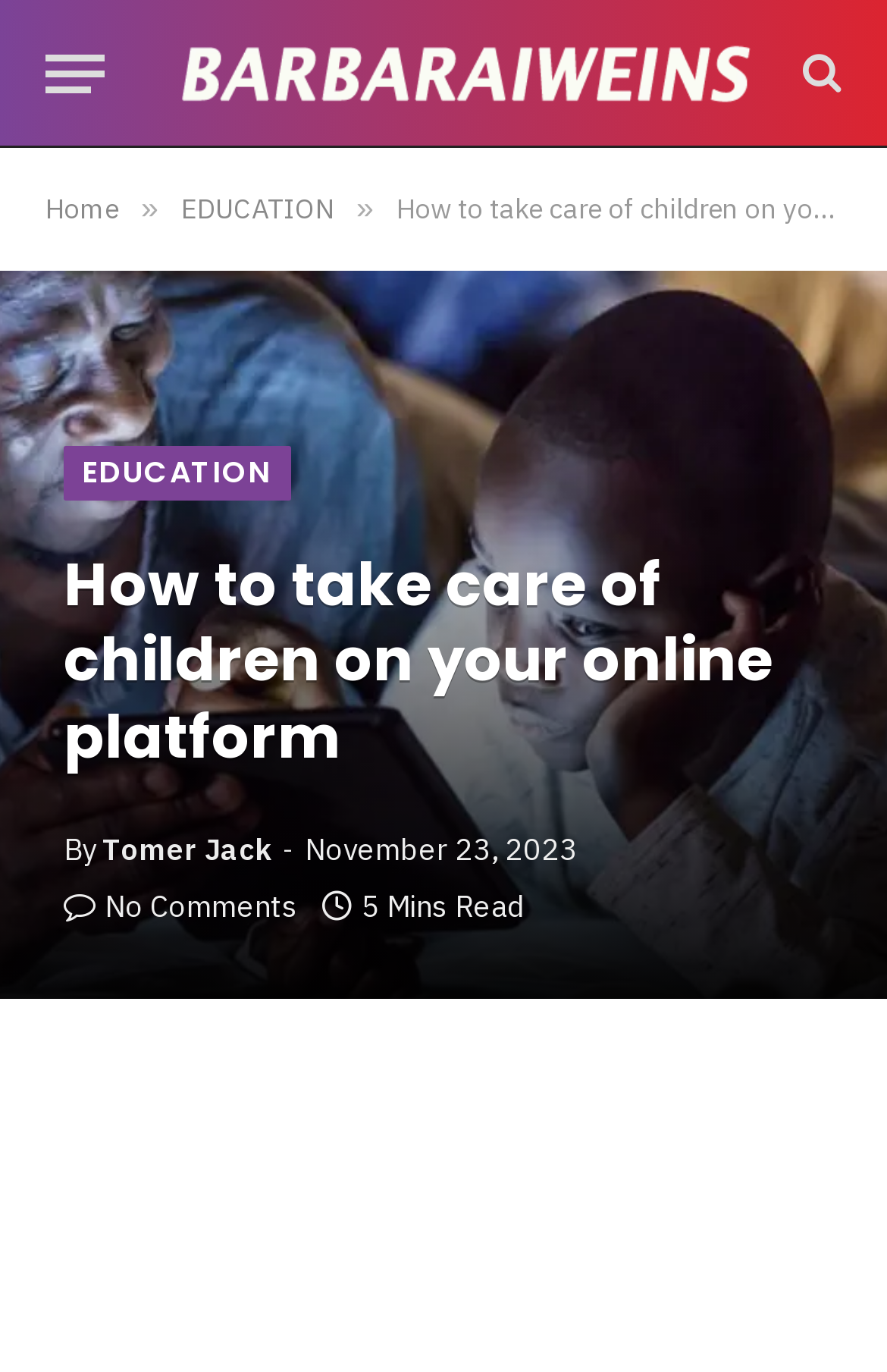Give a detailed account of the webpage's layout and content.

The webpage appears to be a blog post or article titled "How to take care of children on your online platform". At the top left corner, there is a button labeled "Menu". Next to it, there is a link to "BARBARAIWEINS" accompanied by an image, which takes up a significant portion of the top section. On the top right corner, there is another link with an icon represented by "\uf002".

Below the top section, there is a navigation menu with links to "Home" and "EDUCATION", separated by a "»" symbol. The main content of the webpage is a large link that spans the entire width, with an image and the title "take care of children on your online platform".

The main article section begins with a heading that repeats the title, followed by a byline that reads "By Tomer Jack". The date of the article, "November 23, 2023", is displayed next to the byline. There is also a link with an icon represented by "\uf0e5" and the text "No Comments", as well as a text that indicates the article takes "5 Mins Read".